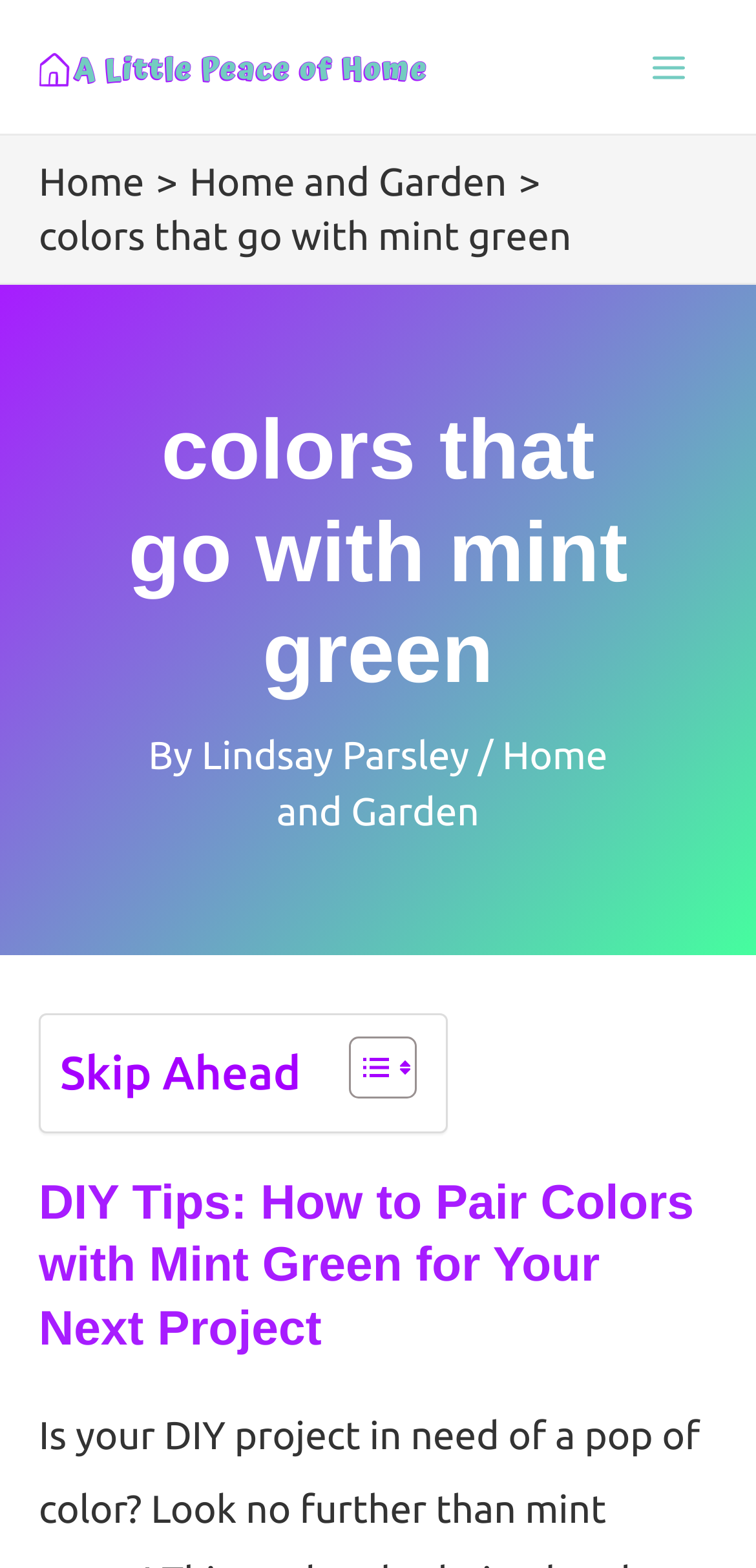Give a one-word or short phrase answer to this question: 
What is the category of the article?

Home and Garden